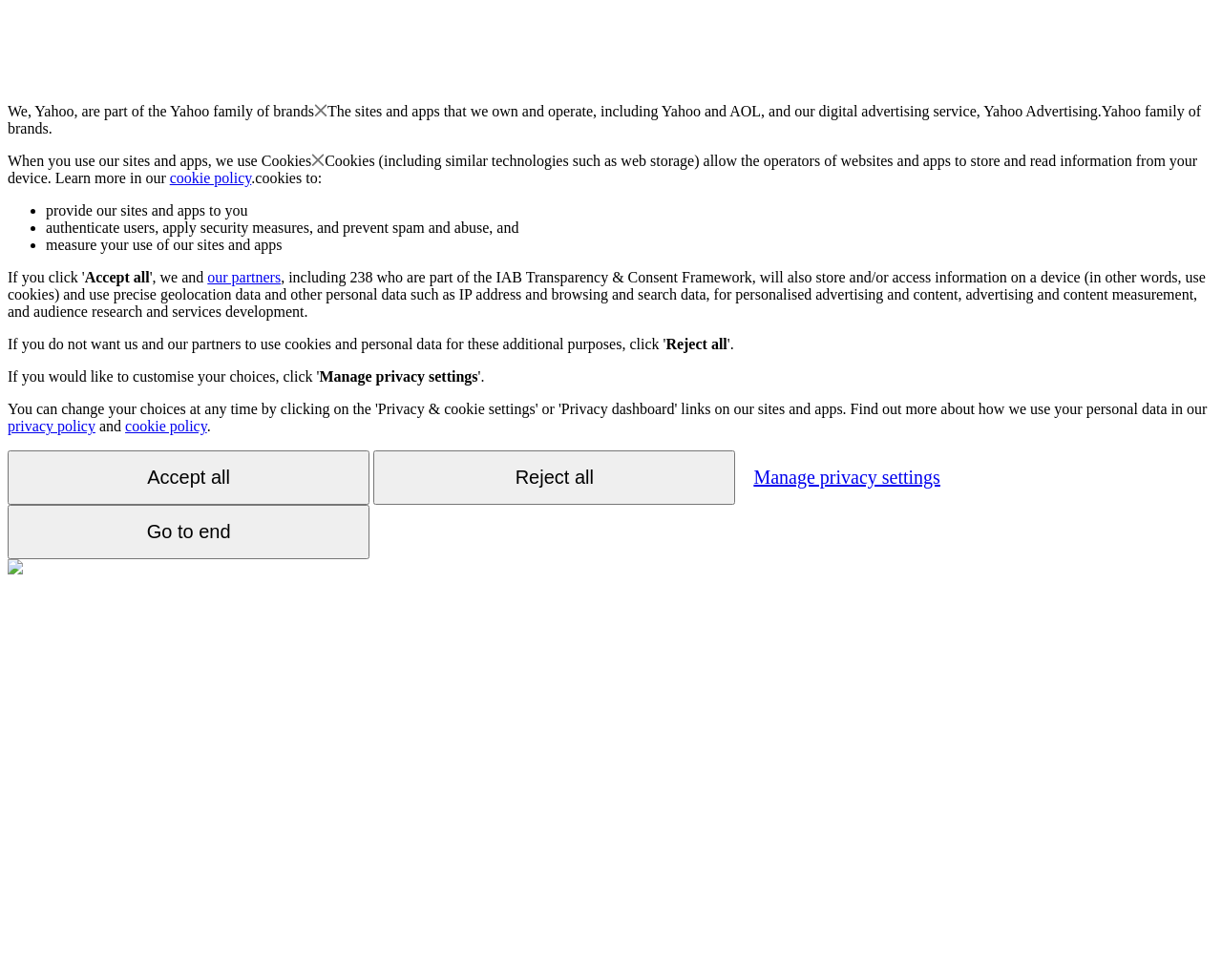Analyze the image and answer the question with as much detail as possible: 
What do cookies allow operators to do?

Cookies, including similar technologies such as web storage, allow the operators of websites and apps to store and read information from a user's device, as stated on the webpage.